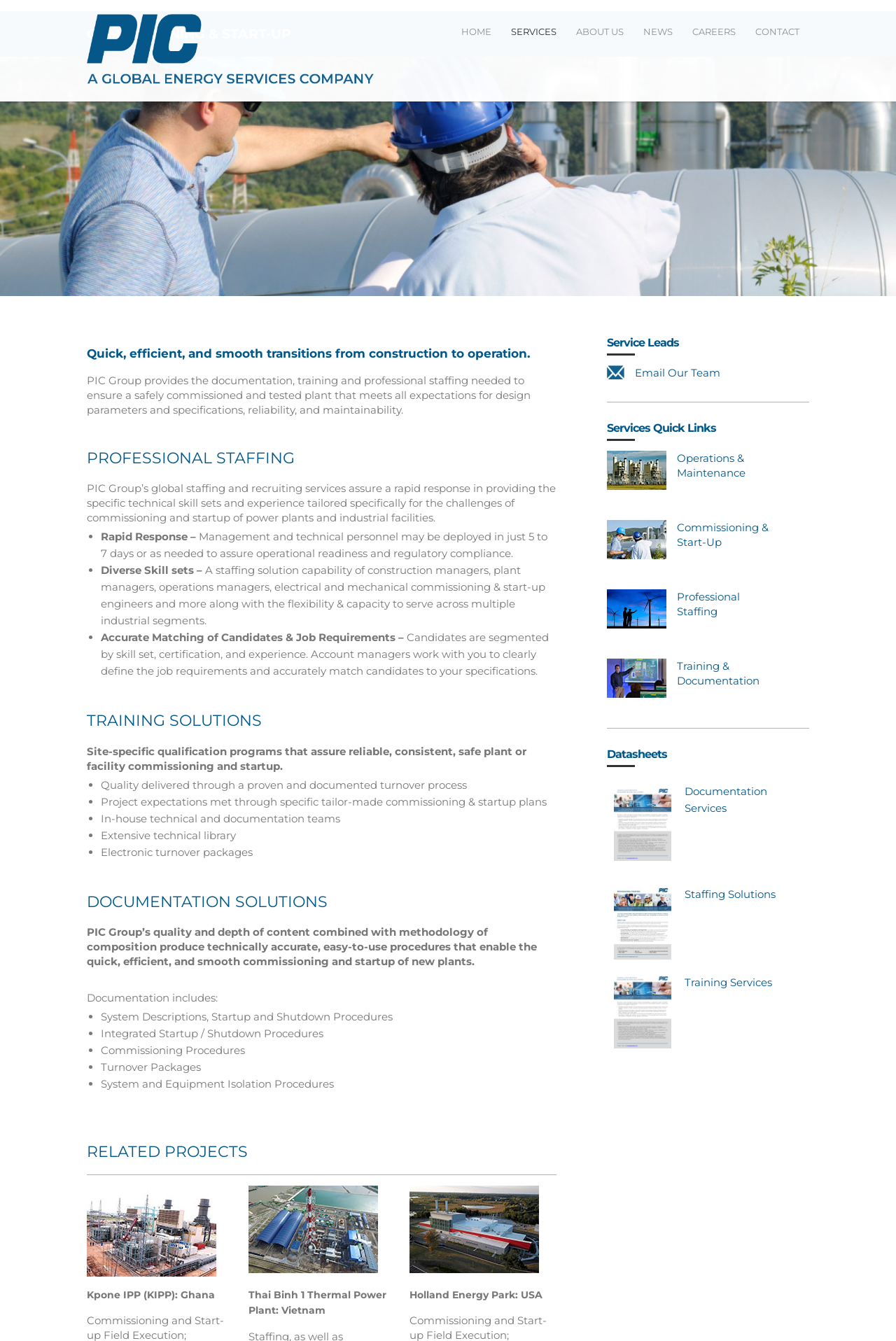What is the benefit of PIC Group’s training solutions?
Please give a detailed and thorough answer to the question, covering all relevant points.

According to the webpage, PIC Group’s training solutions provide site-specific qualification programs that assure reliable, consistent, safe plant or facility commissioning and startup.